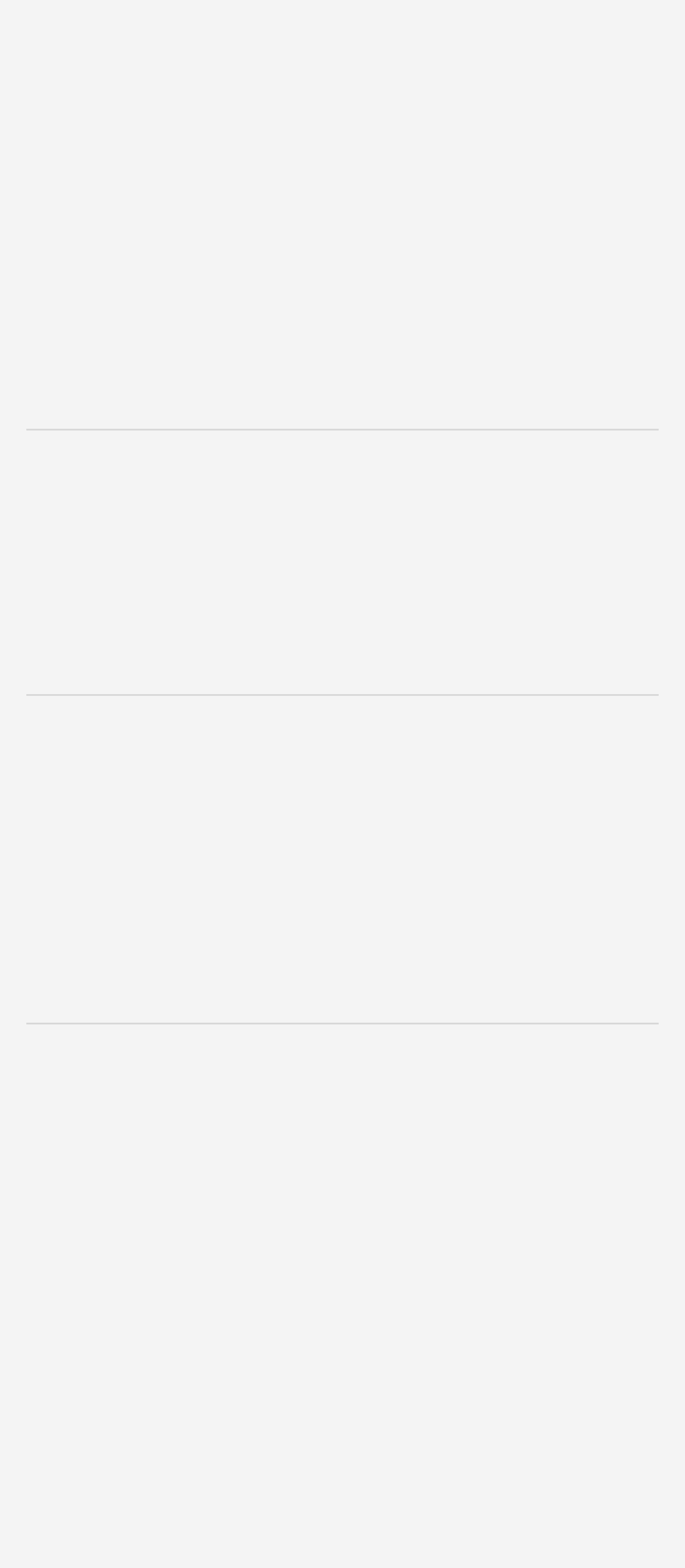Please find the bounding box coordinates of the element that needs to be clicked to perform the following instruction: "Go to PRODUCTS". The bounding box coordinates should be four float numbers between 0 and 1, represented as [left, top, right, bottom].

[0.038, 0.189, 0.962, 0.229]